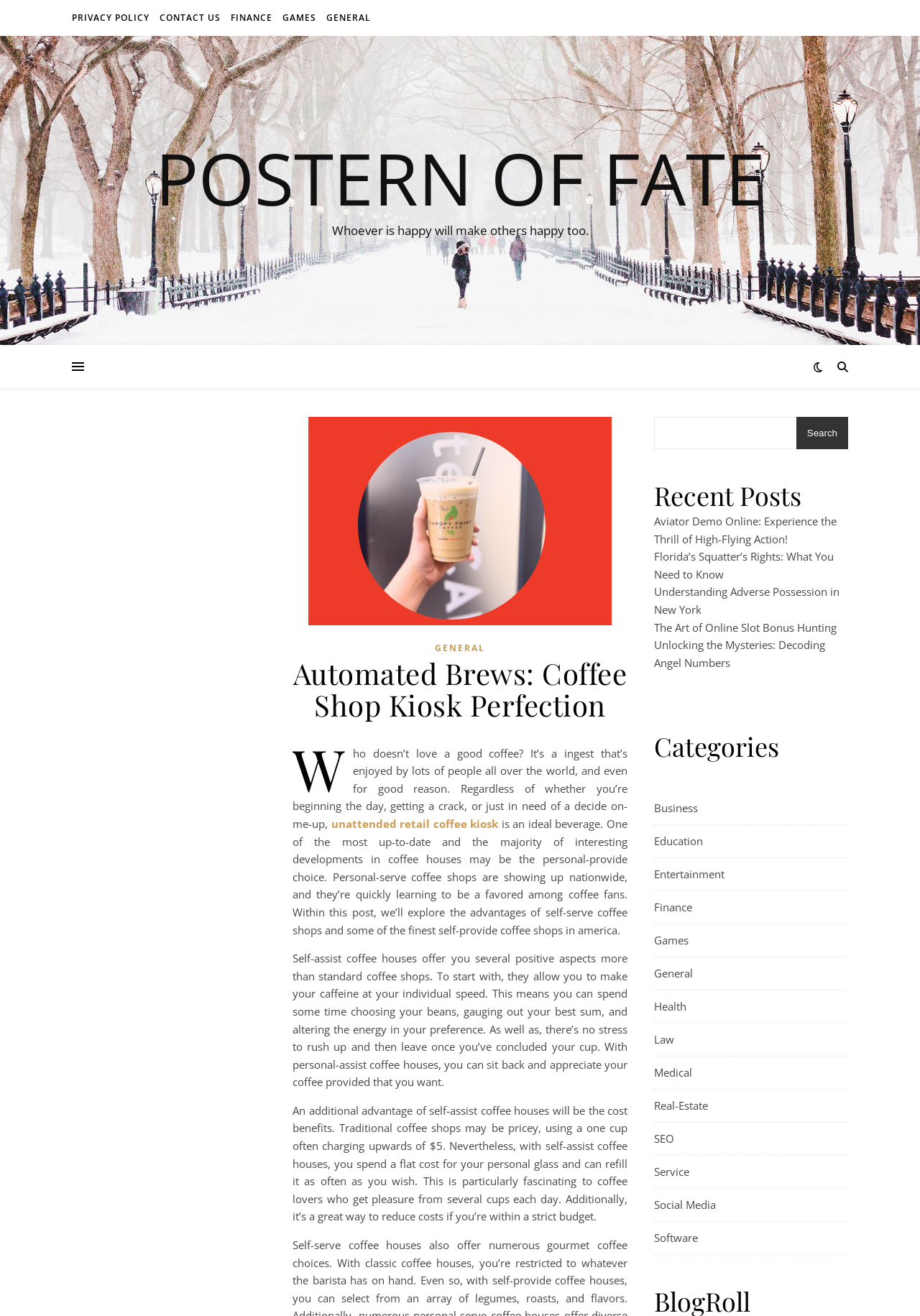What is the quote mentioned in the webpage?
Please provide a single word or phrase as your answer based on the image.

Whoever is happy will make others happy too.